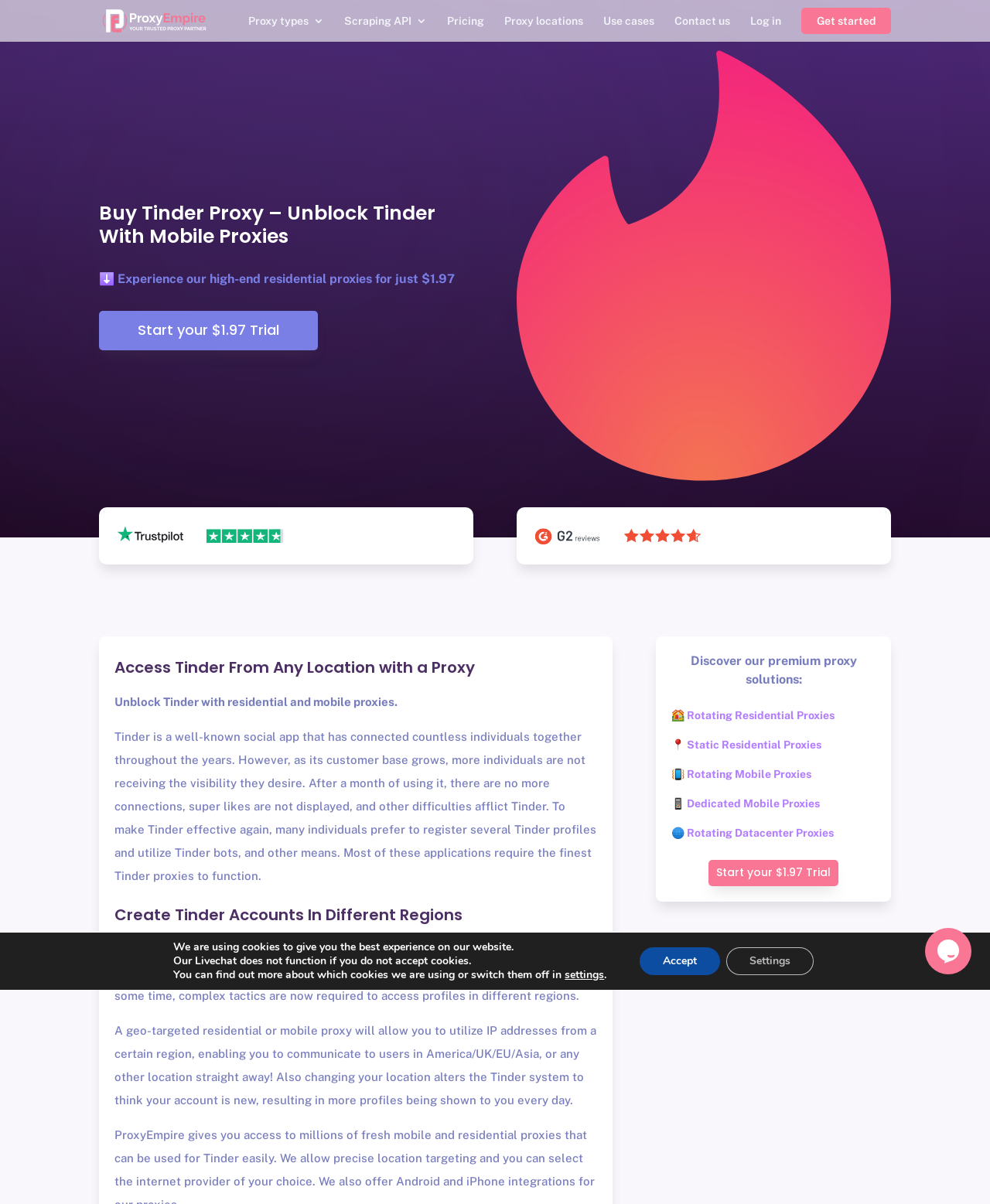Explain the features and main sections of the webpage comprehensively.

This webpage is about ProxyEmpire, a service that provides residential and mobile proxies to unblock Tinder. At the top left corner, there is a logo of ProxyEmpire, accompanied by a link to the website's homepage. Below the logo, there are several links to different sections of the website, including Scraping API 3, Pricing, Proxy locations, Use cases, Contact us, and Log in.

The main content of the webpage is divided into several sections. The first section has a heading that reads "Buy Tinder Proxy – Unblock Tinder With Mobile Proxies" and a brief description of the service. Below this, there is a call-to-action button to start a $1.97 trial.

The next section explains the benefits of using residential and mobile proxies to access Tinder from different locations. There is a heading that reads "Access Tinder From Any Location with a Proxy" and a brief description of how Tinder works and how proxies can help users access the app more effectively.

The following section has a heading that reads "Create Tinder Accounts In Different Regions" and explains how users can use geo-targeted residential or mobile proxies to access profiles in different regions.

Below this, there is a section that showcases the premium proxy solutions offered by ProxyEmpire, including Rotating Residential Proxies, Static Residential Proxies, Rotating Mobile Proxies, Dedicated Mobile Proxies, and Rotating Datacenter Proxies. Each of these solutions has a heading and a link to learn more.

At the bottom of the webpage, there is a GDPR Cookie Banner that informs users about the use of cookies on the website. There are also buttons to accept or settings to customize cookie preferences.

On the right side of the webpage, there is a chat widget that allows users to interact with the website's support team.